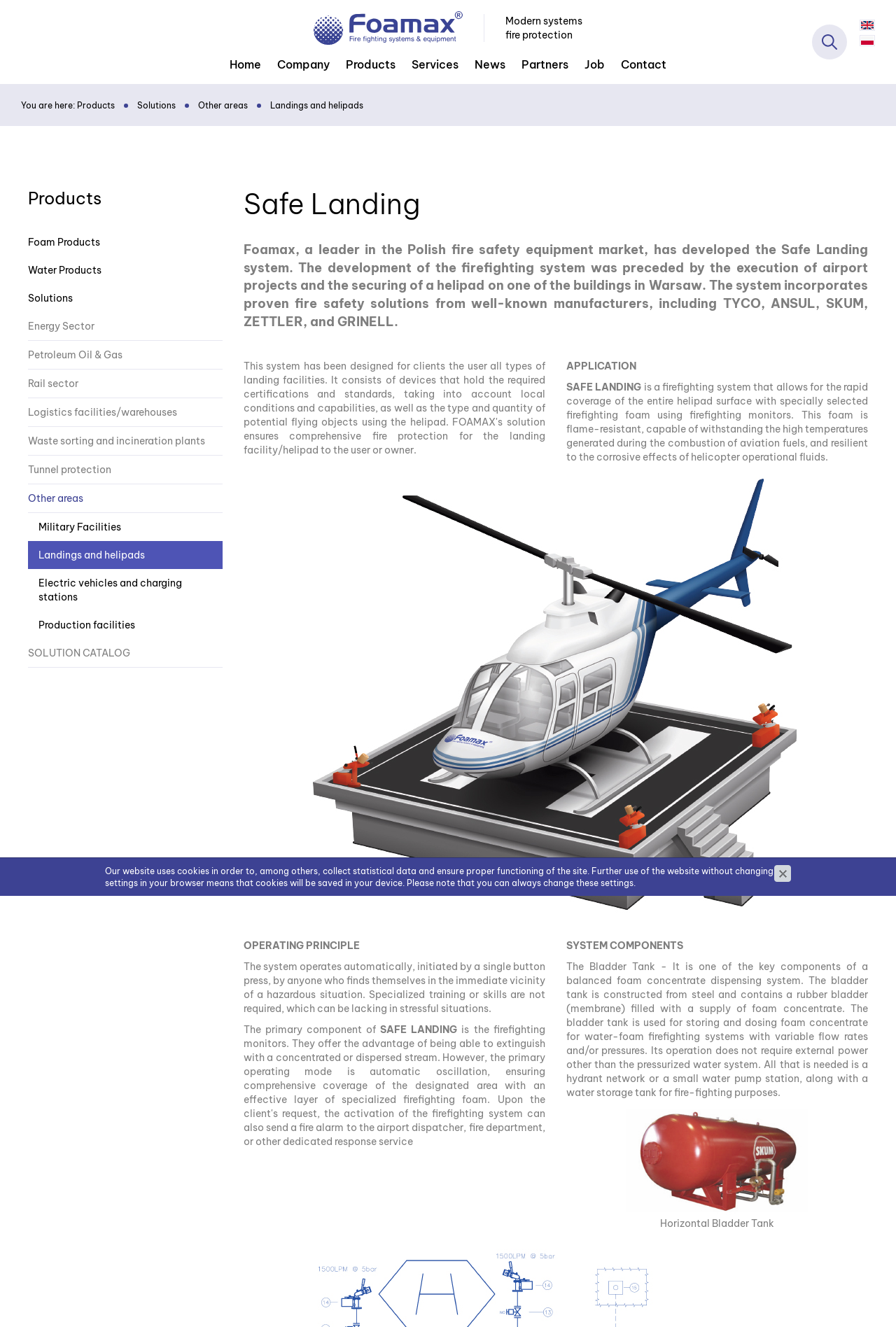Please find the bounding box coordinates of the element's region to be clicked to carry out this instruction: "Click on the 'Home' link".

[0.248, 0.034, 0.299, 0.063]